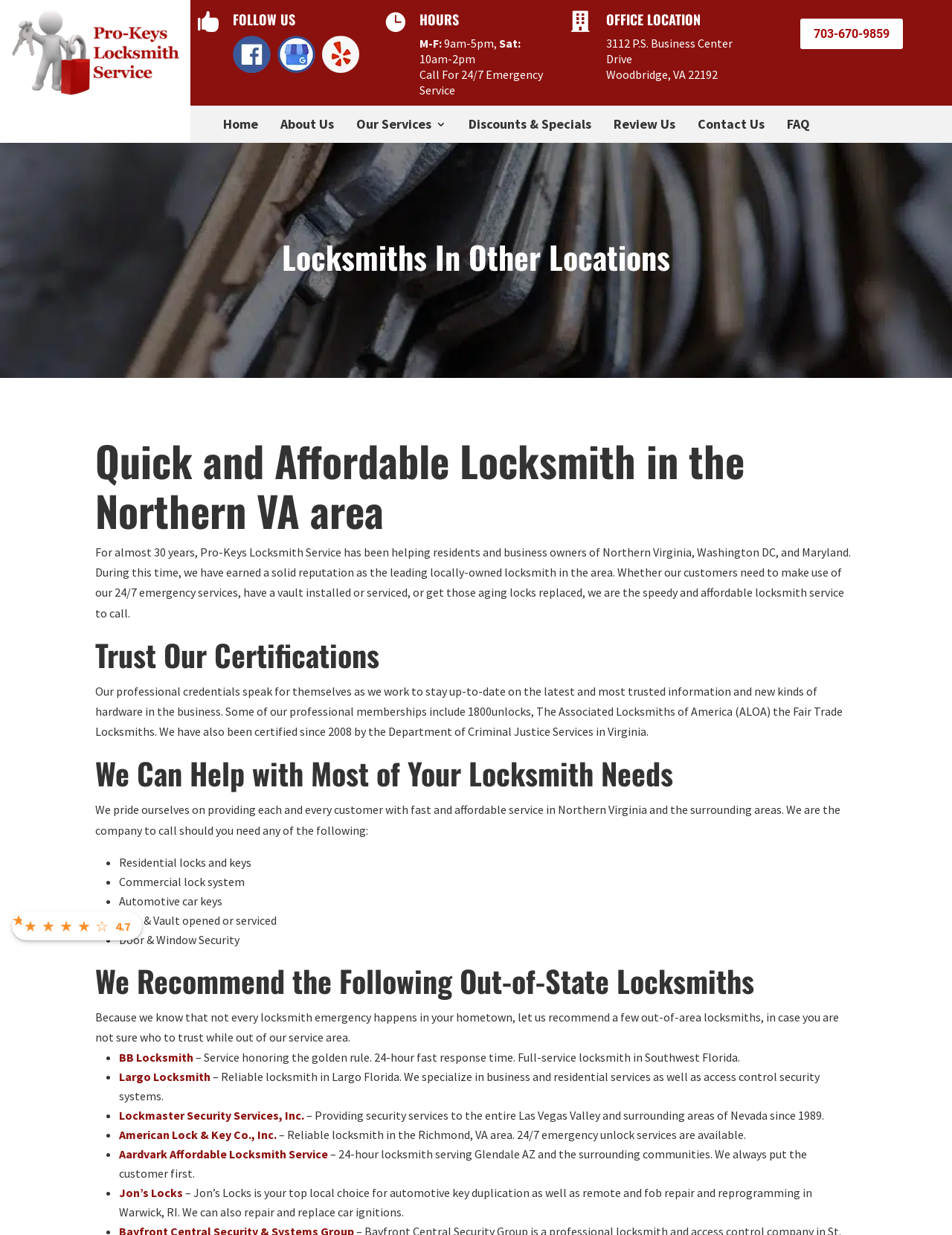Can you find the bounding box coordinates for the element that needs to be clicked to execute this instruction: "Call the phone number"? The coordinates should be given as four float numbers between 0 and 1, i.e., [left, top, right, bottom].

[0.84, 0.015, 0.948, 0.04]